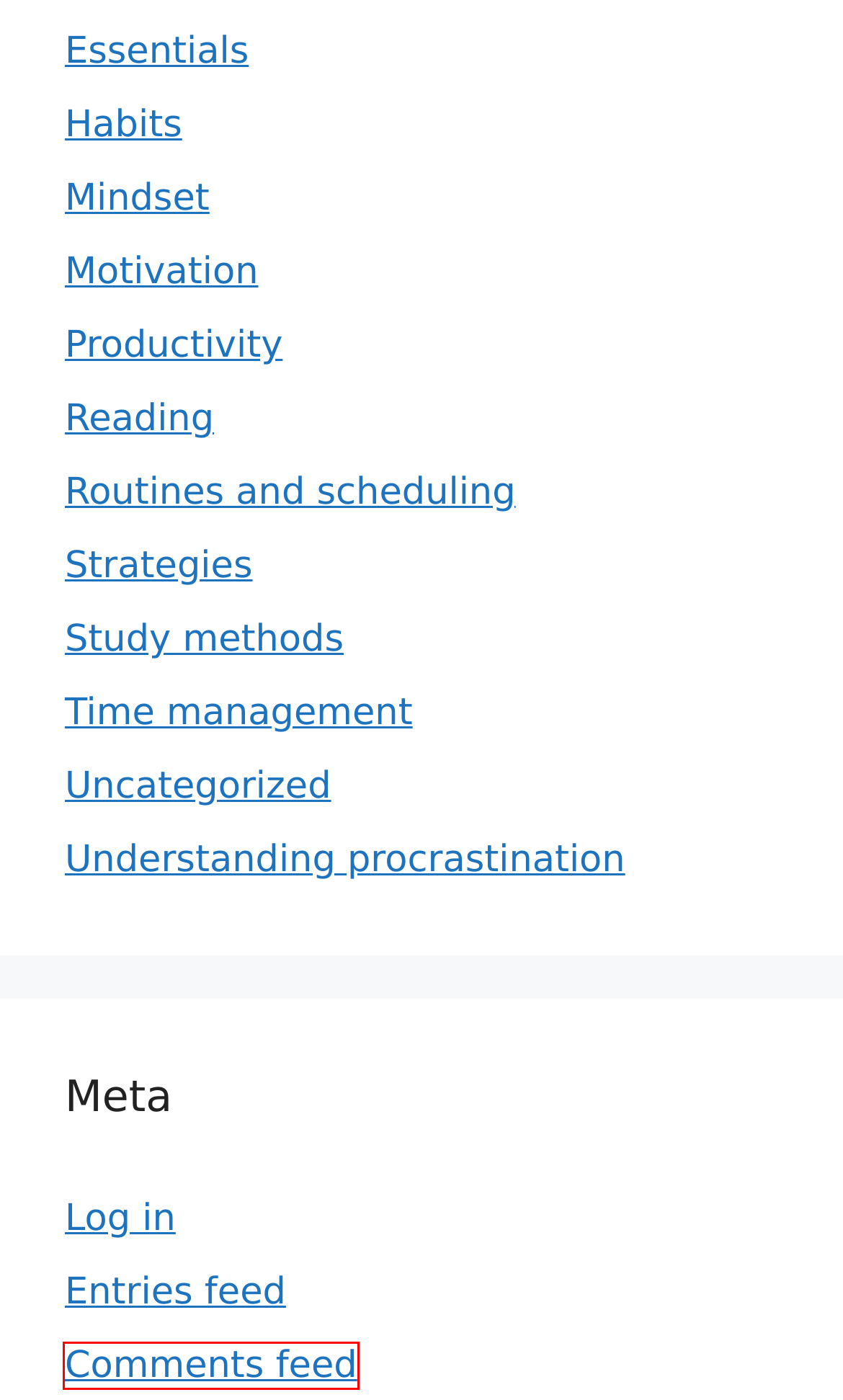Given a screenshot of a webpage with a red rectangle bounding box around a UI element, select the best matching webpage description for the new webpage that appears after clicking the highlighted element. The candidate descriptions are:
A. Comments for The Procrastination Paramedic
B. Motivation Archives - The Procrastination Paramedic
C. The Procrastination Paramedic - From procrastination panic to focus and freedom
D. Beliefs and mindset Archives - The Procrastination Paramedic
E. Log In ‹ The Procrastination Paramedic — WordPress
F. The Procrastination Paramedic
G. A message to you, the reader - The Procrastination Paramedic
H. I’m at home all day, so why is it so hard to meditate? - The Procrastination Paramedic

A